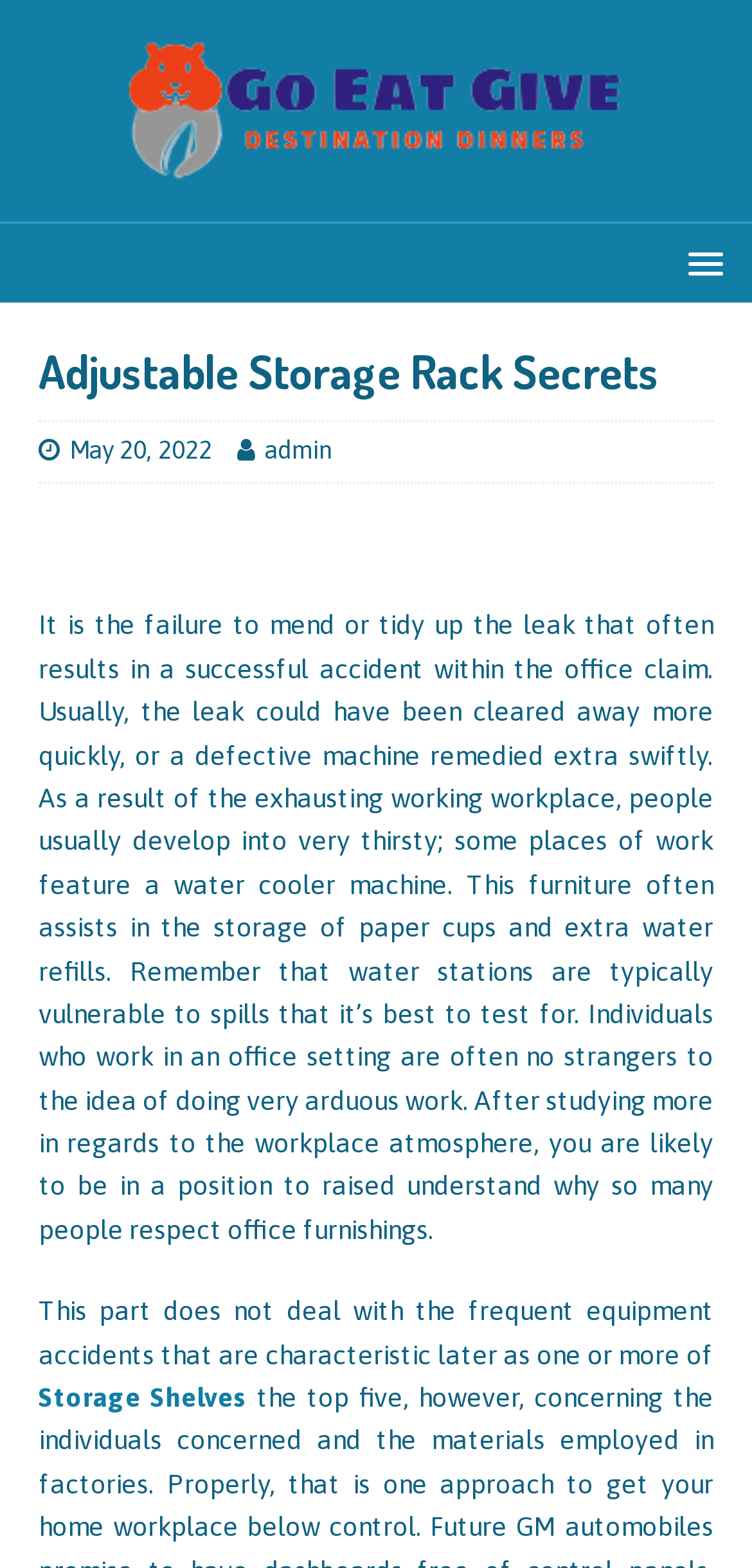Please find the bounding box coordinates in the format (top-left x, top-left y, bottom-right x, bottom-right y) for the given element description. Ensure the coordinates are floating point numbers between 0 and 1. Description: Storage Shelves

[0.051, 0.881, 0.328, 0.901]